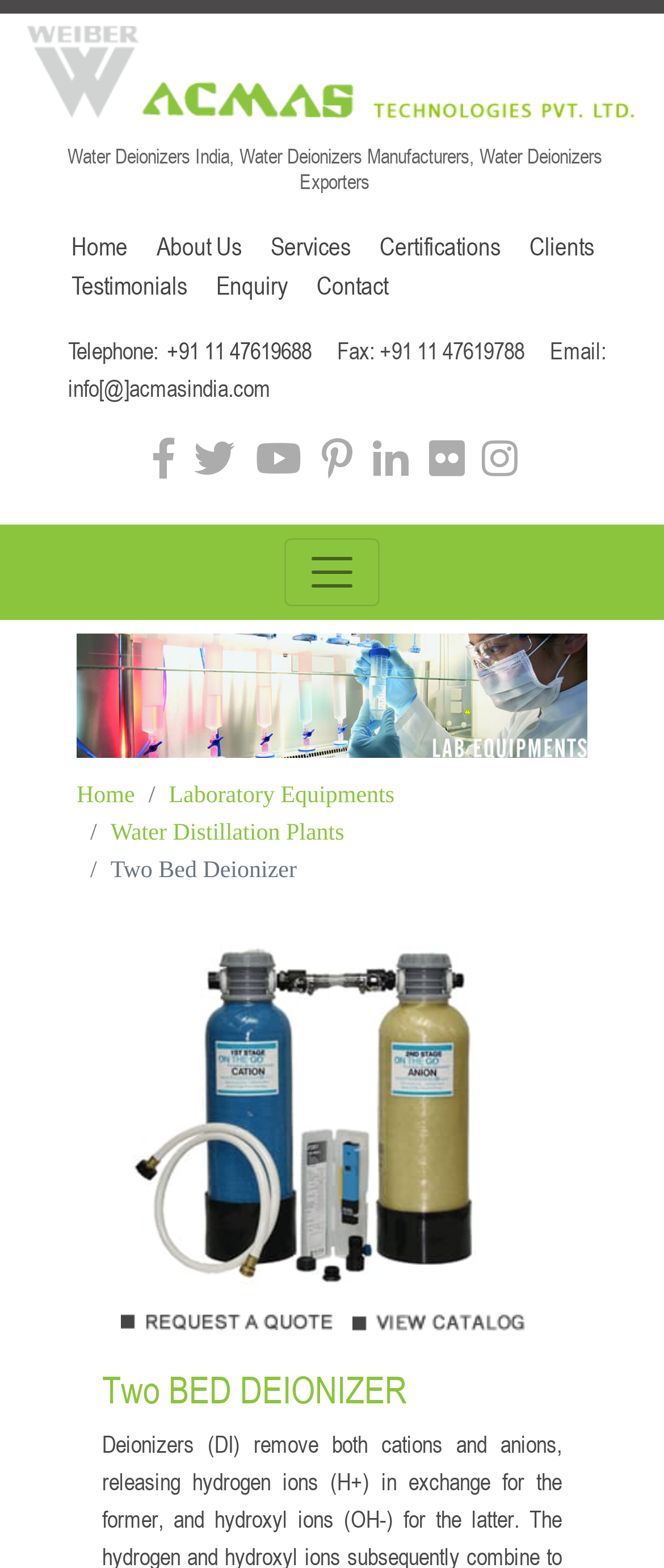Show the bounding box coordinates of the element that should be clicked to complete the task: "View our Facebook page".

[0.215, 0.277, 0.277, 0.335]